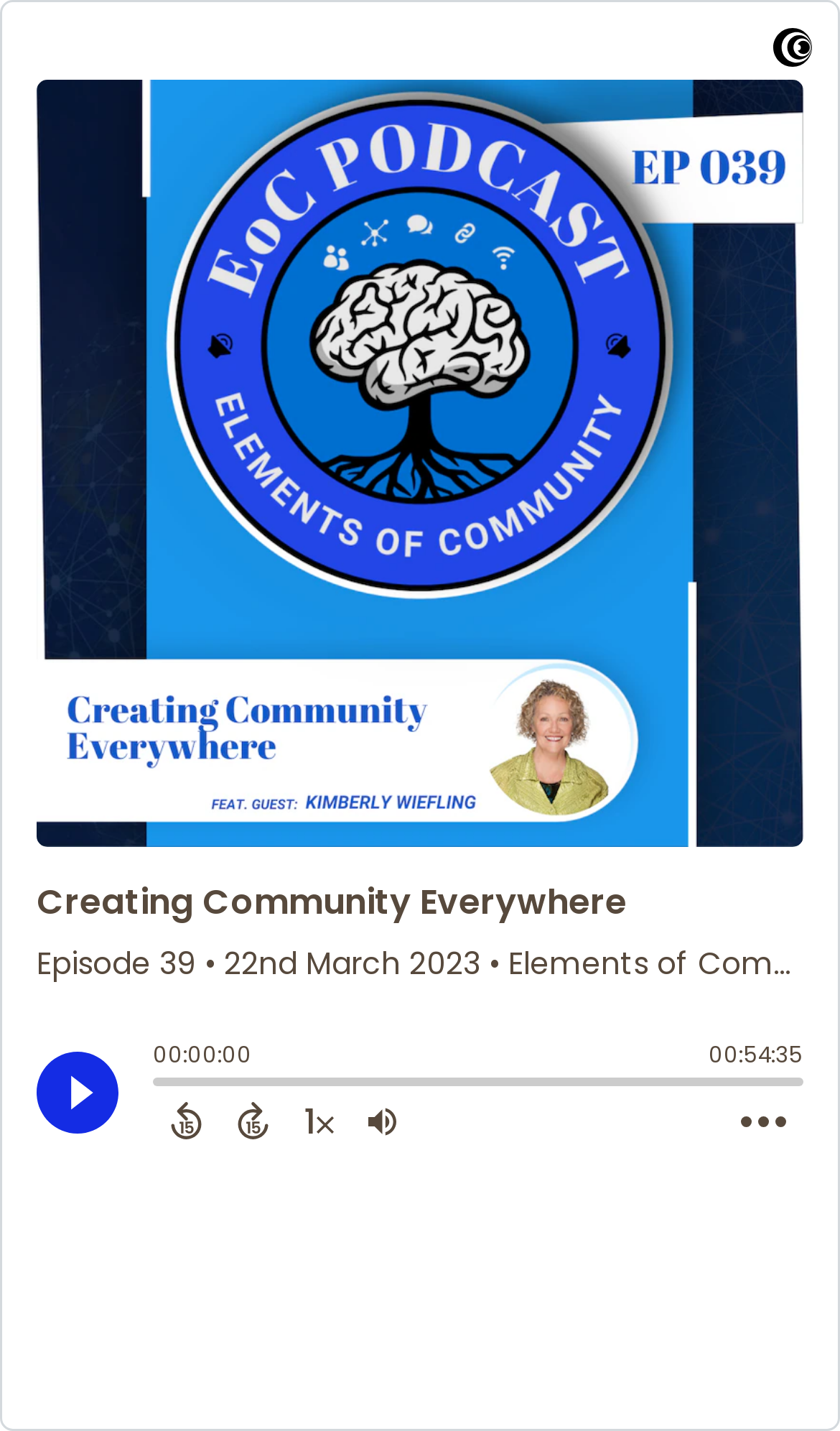What is the episode length?
Give a one-word or short-phrase answer derived from the screenshot.

00:54:35